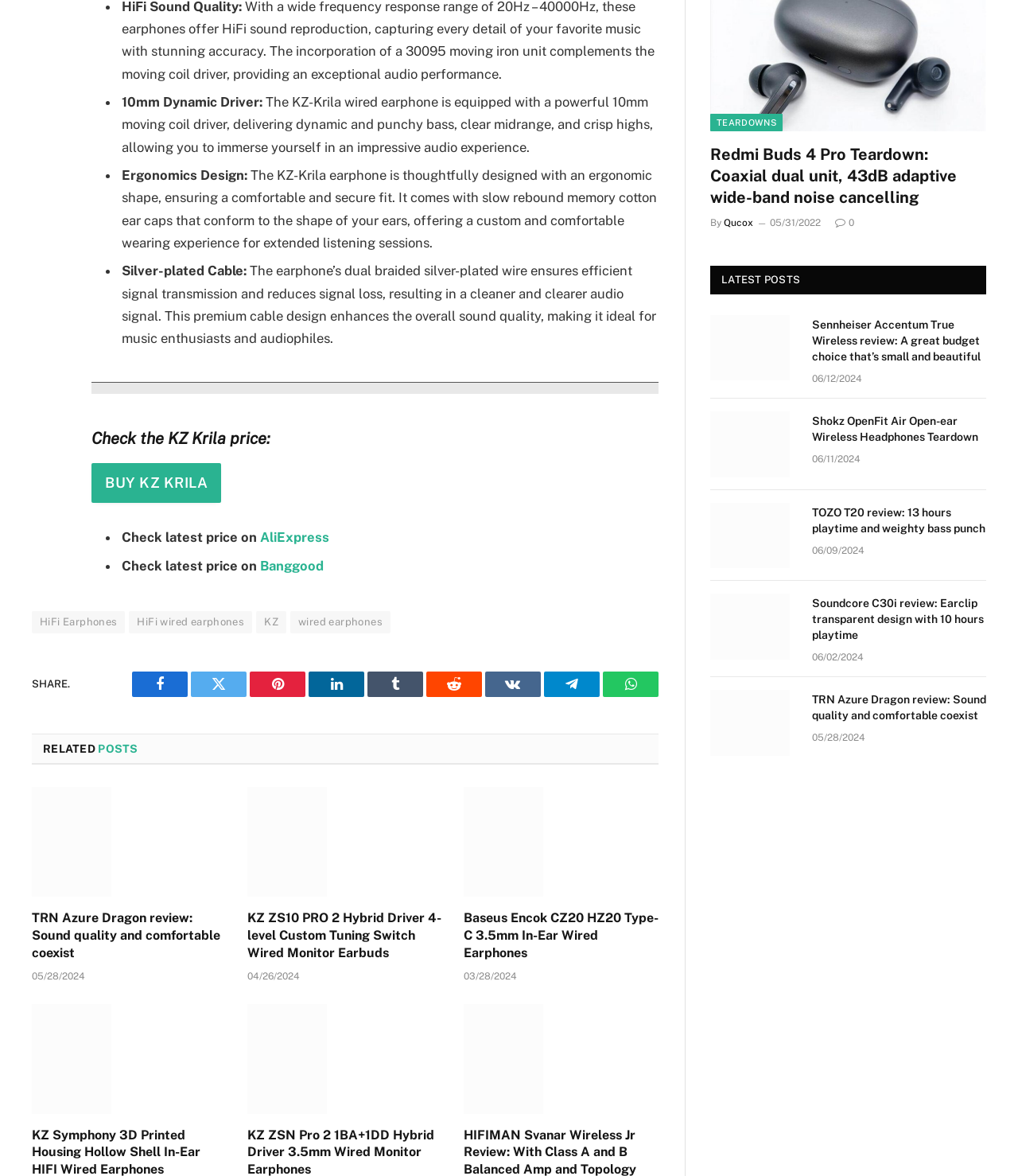What is the purpose of the ergonomic design of KZ-Krila earphone? Please answer the question using a single word or phrase based on the image.

Comfortable and secure fit